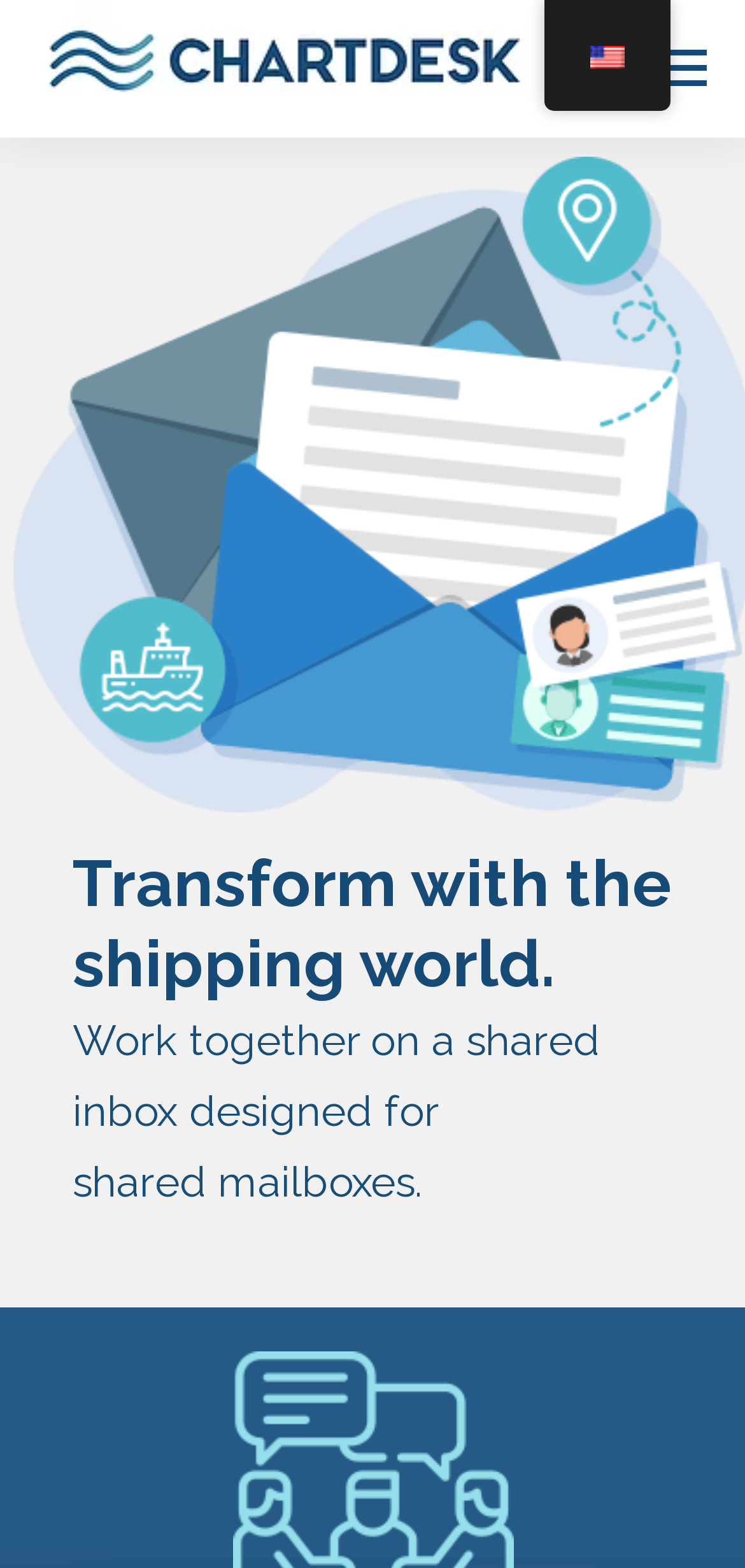Give an in-depth explanation of the webpage layout and content.

The webpage is about ChartDesk, a solution for shipping teams. At the top left, there is a ChartDesk logo image. On the top right, there is a link with no text. Below the logo, there is a prominent heading that reads "Transform with the shipping world." This heading is followed by two lines of text, "Work together on a shared inbox designed for" and "shared mailboxes." These elements are positioned relatively close to each other, indicating that they are part of a cohesive section. 

On the top right corner, there is a smaller link with the text "en_US", accompanied by a small flag image. This element is positioned above the main heading and text section, but below the ChartDesk logo.